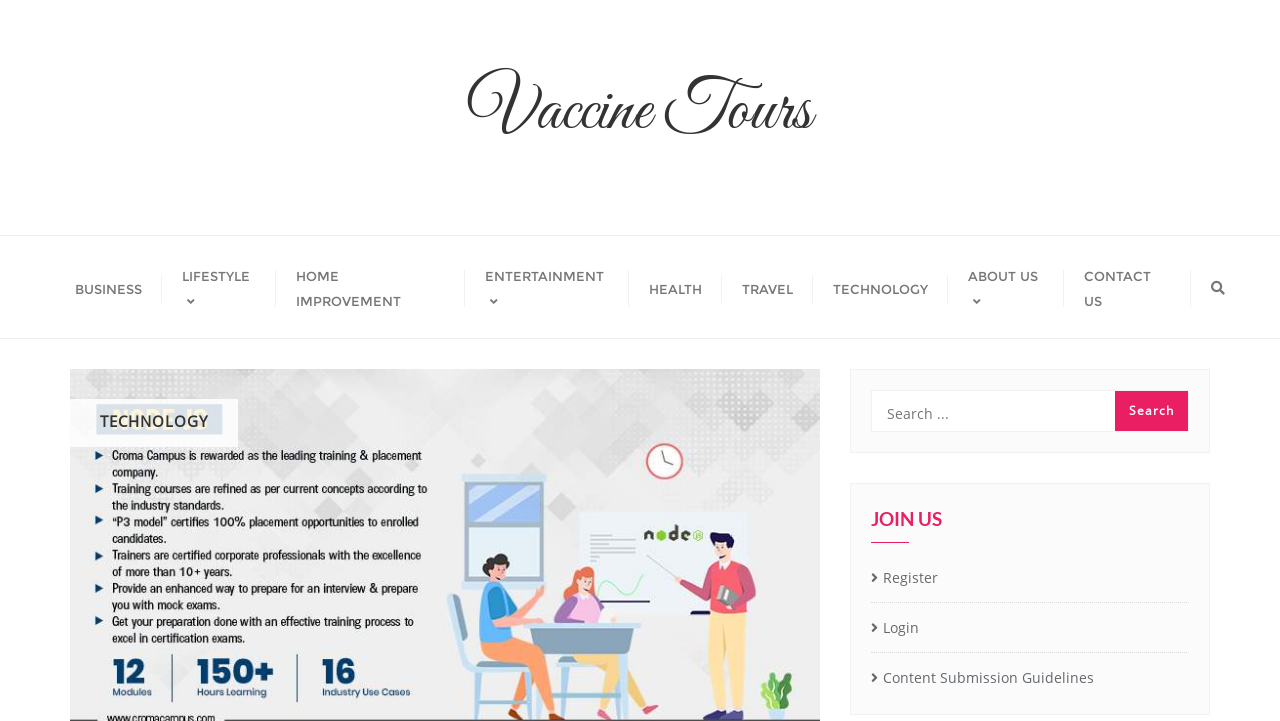What is the purpose of the button on the right of the search bar?
Based on the visual, give a brief answer using one word or a short phrase.

Search